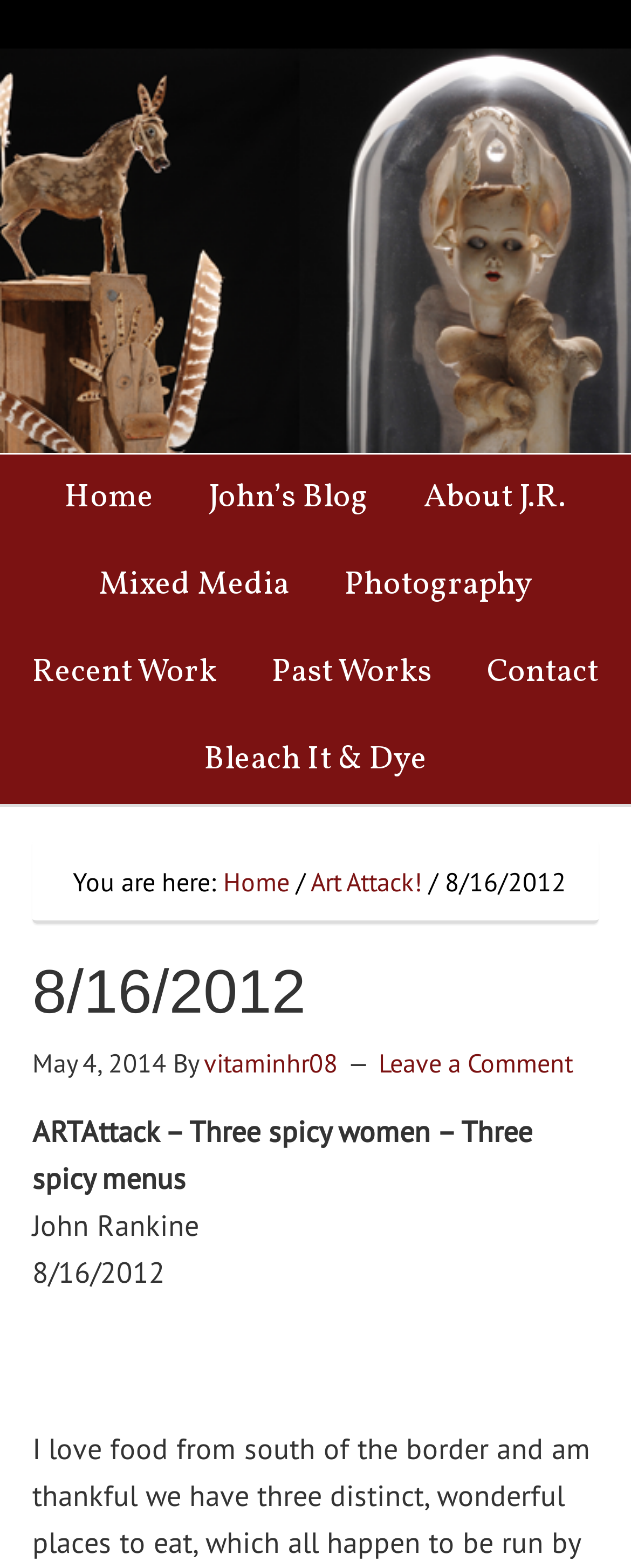From the webpage screenshot, predict the bounding box coordinates (top-left x, top-left y, bottom-right x, bottom-right y) for the UI element described here: Bleach It & Dye

[0.285, 0.457, 0.715, 0.513]